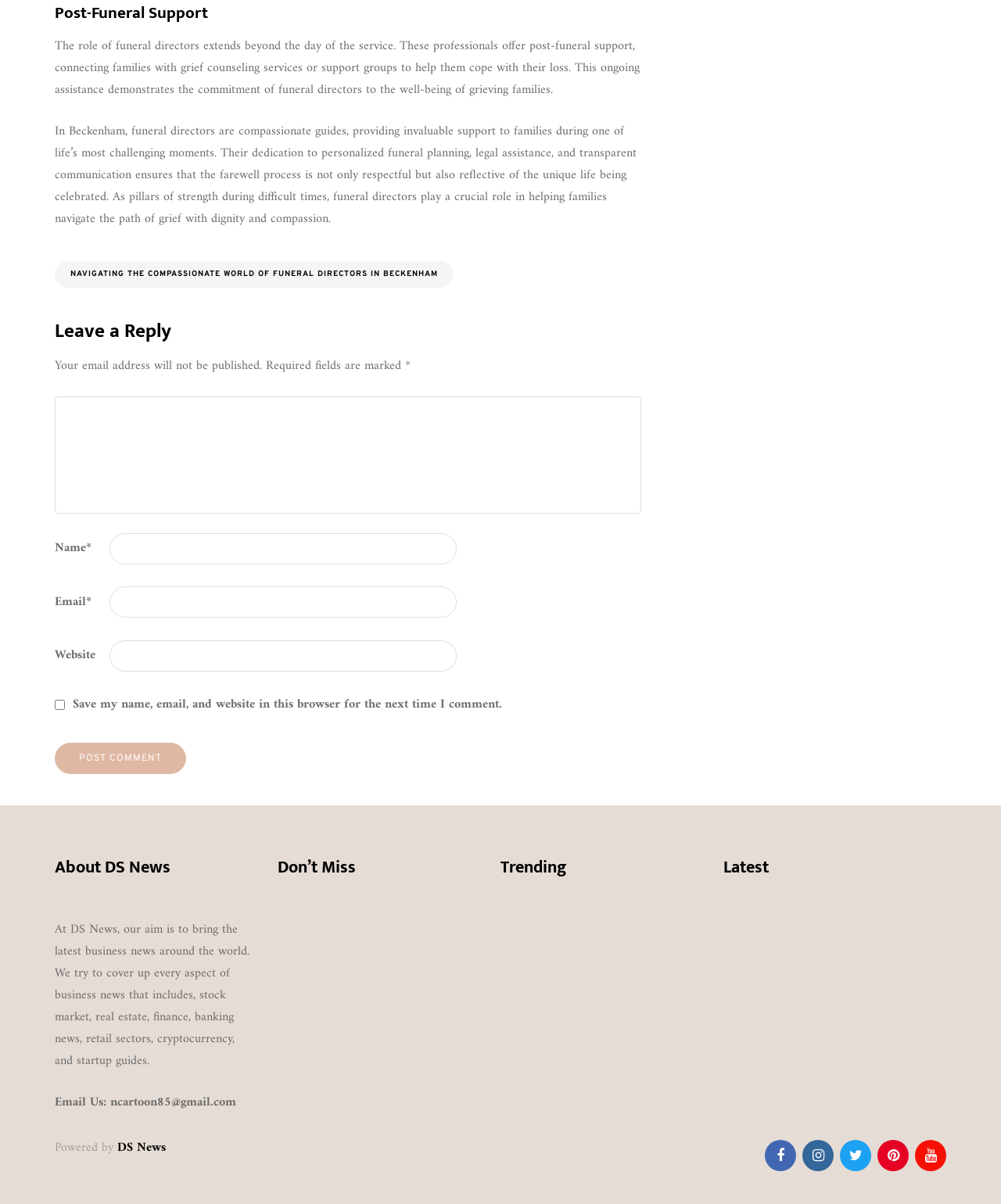Point out the bounding box coordinates of the section to click in order to follow this instruction: "Click the 'HEALTH' link".

[0.277, 0.828, 0.335, 0.842]